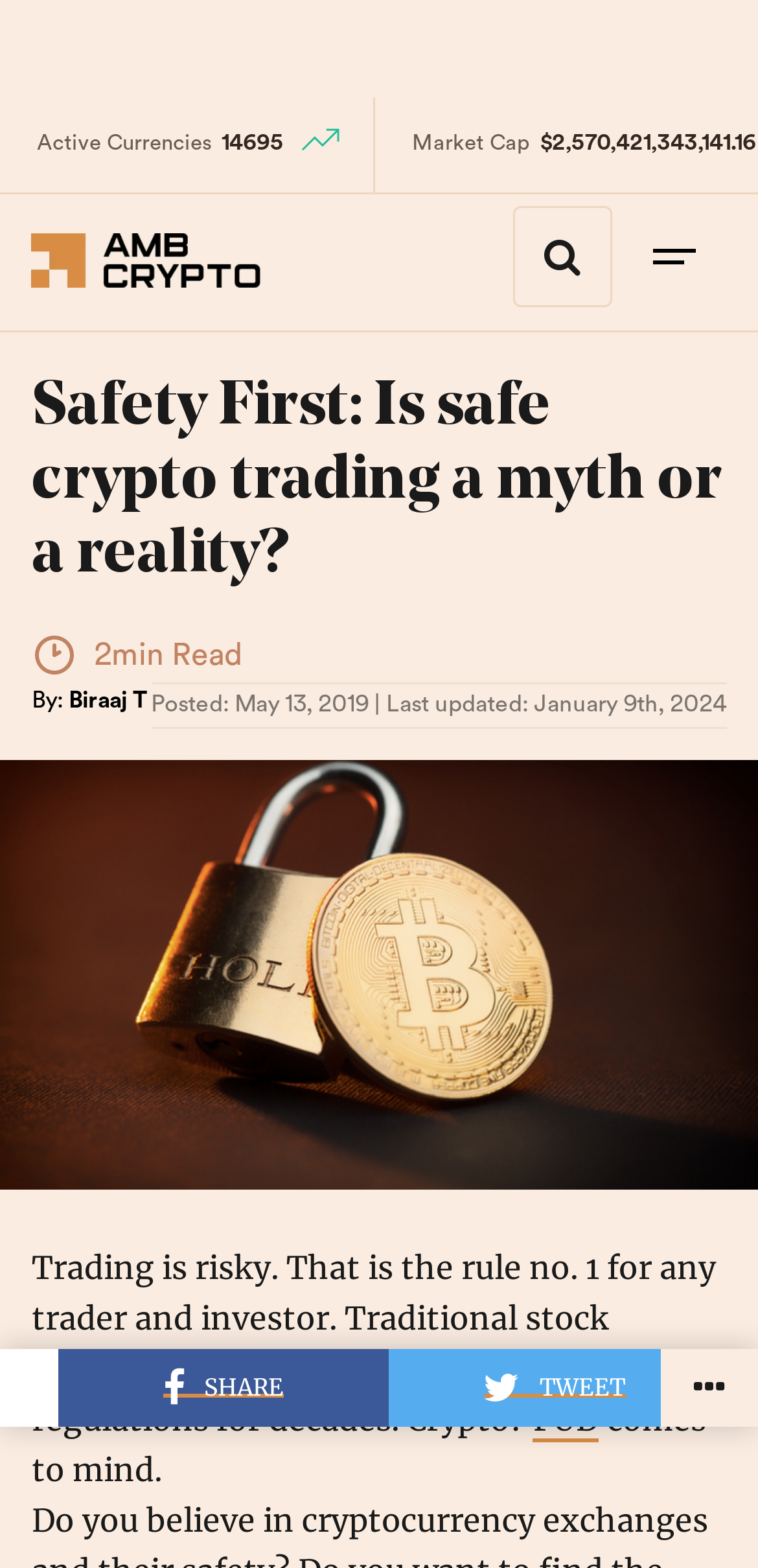Give the bounding box coordinates for the element described by: "FUD".

[0.703, 0.893, 0.79, 0.92]